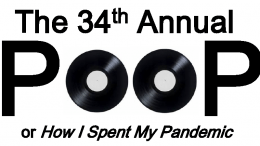What objects are accompanying the title?
Based on the image, give a concise answer in the form of a single word or short phrase.

Two black vinyl records